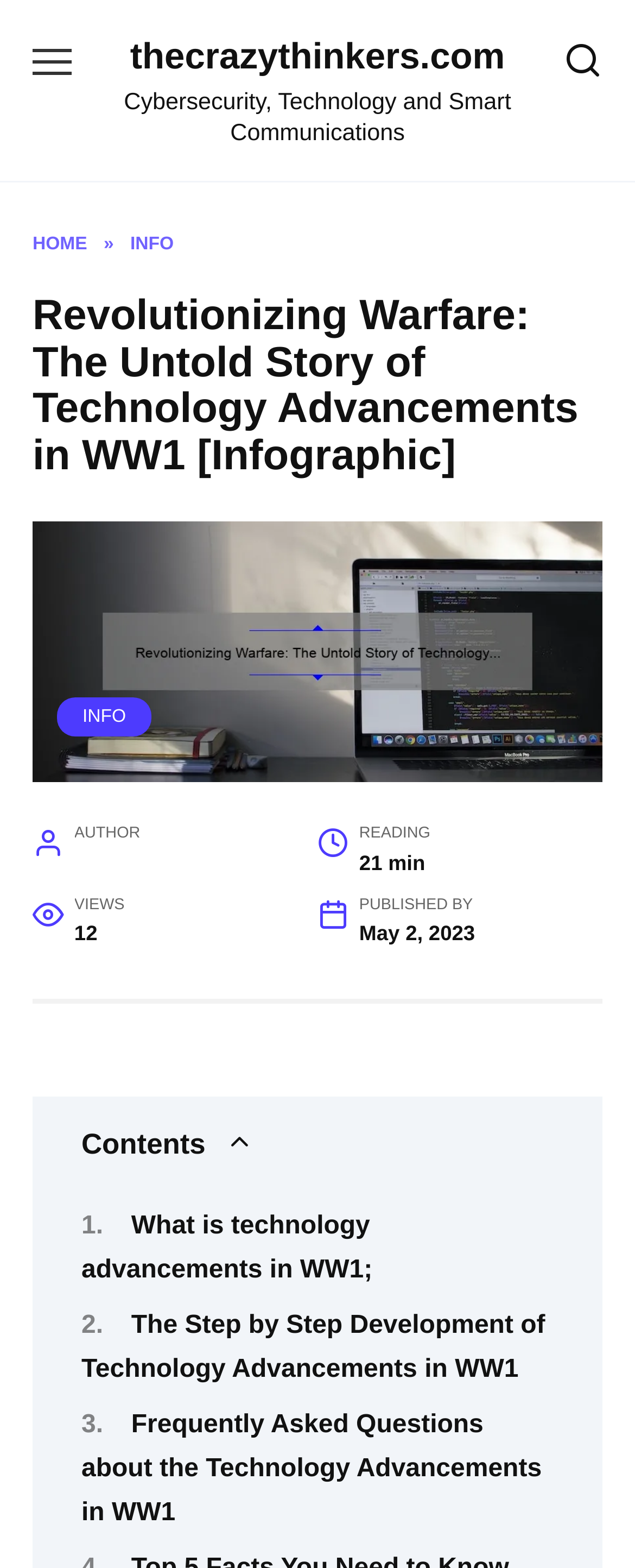Please determine the primary heading and provide its text.

Revolutionizing Warfare: The Untold Story of Technology Advancements in WW1 [Infographic]